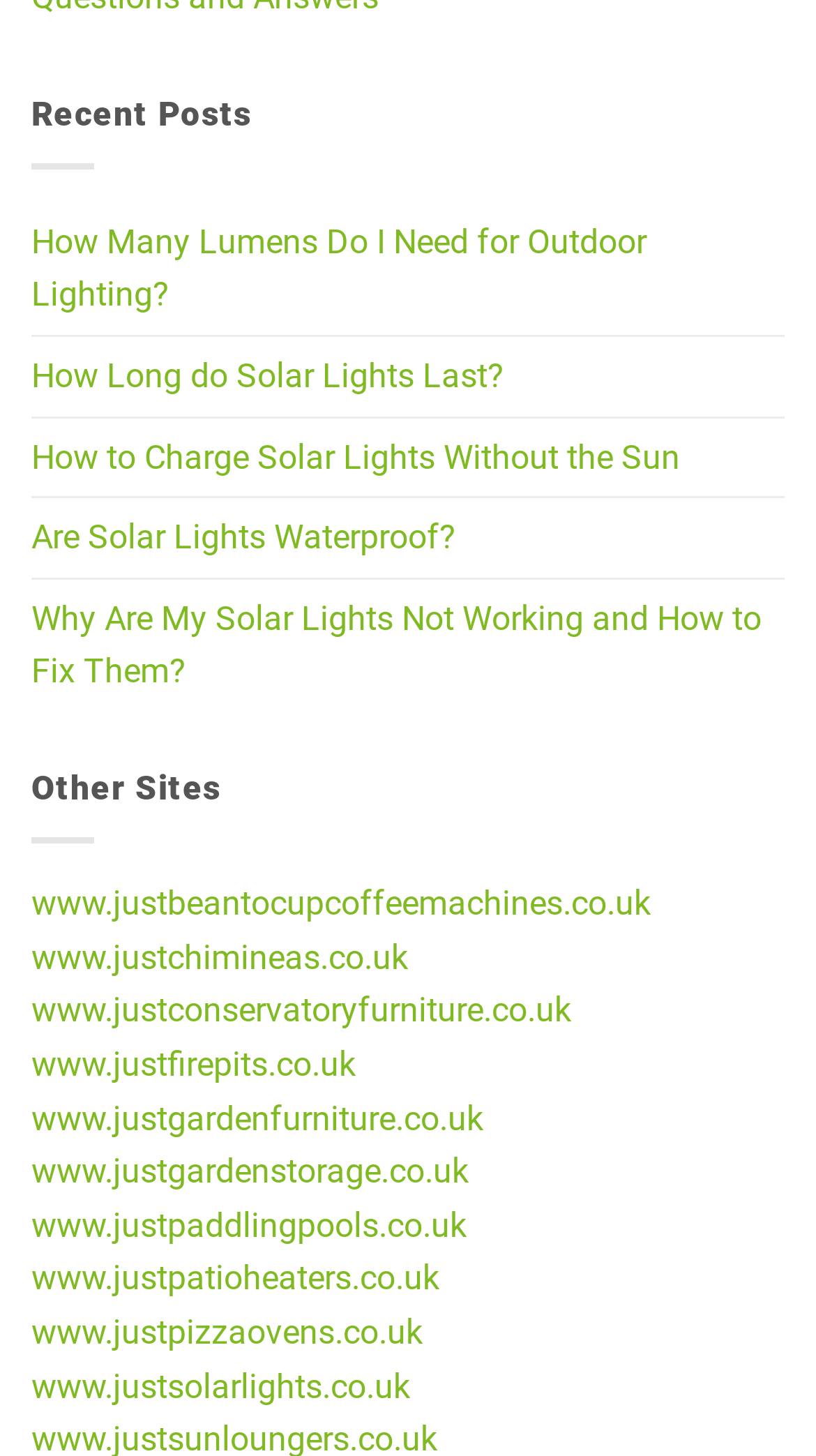How many links are there under 'Other Sites'?
Look at the screenshot and give a one-word or phrase answer.

9